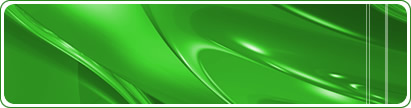What emotion do the rich green tones evoke?
Kindly offer a detailed explanation using the data available in the image.

The rich green tones evoke a sense of freshness and vitality because the caption explicitly states that they 'invite viewers to engage with the information presented alongside it', implying a sense of energy and liveliness.